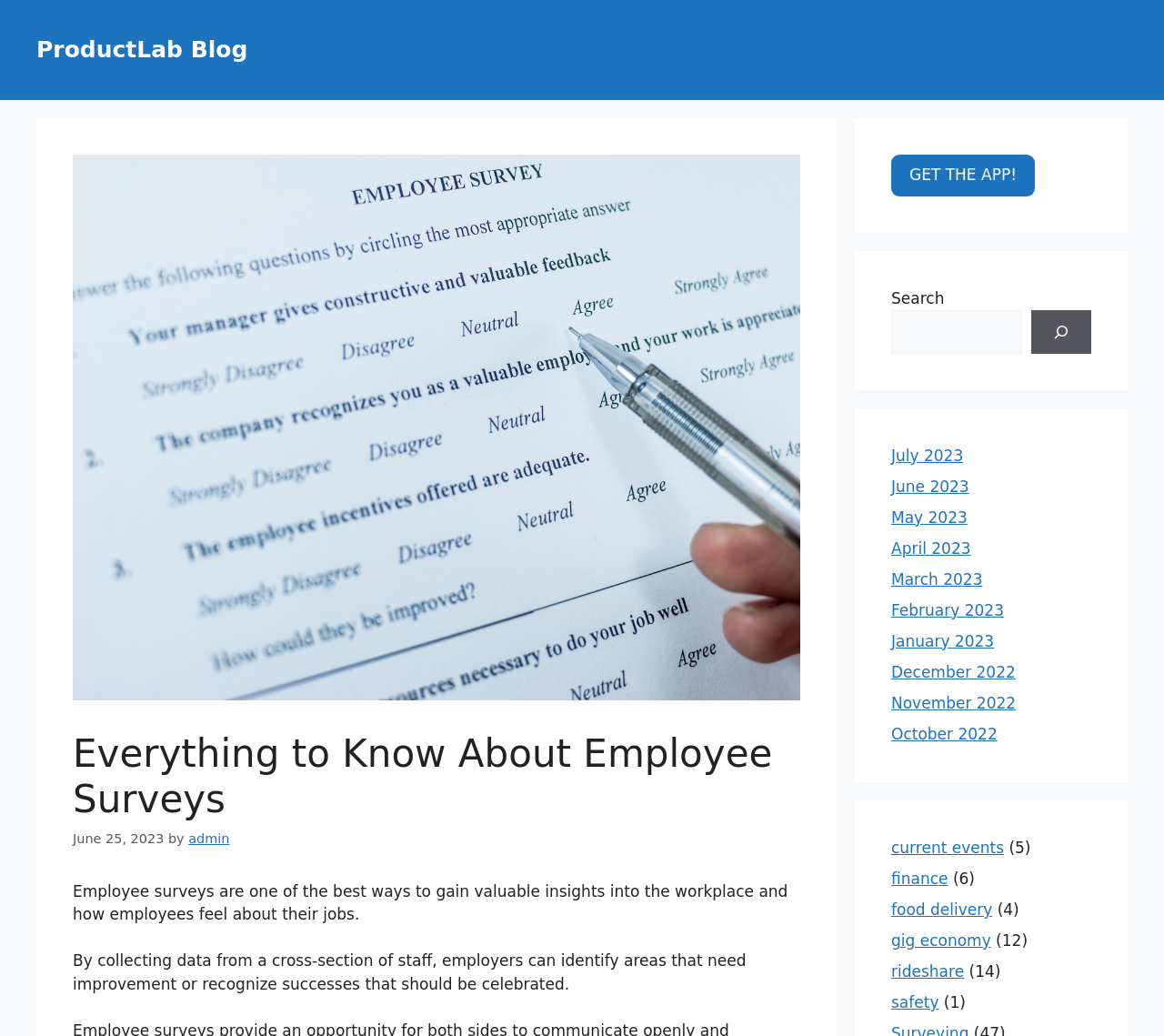Extract the main title from the webpage.

Everything to Know About Employee Surveys